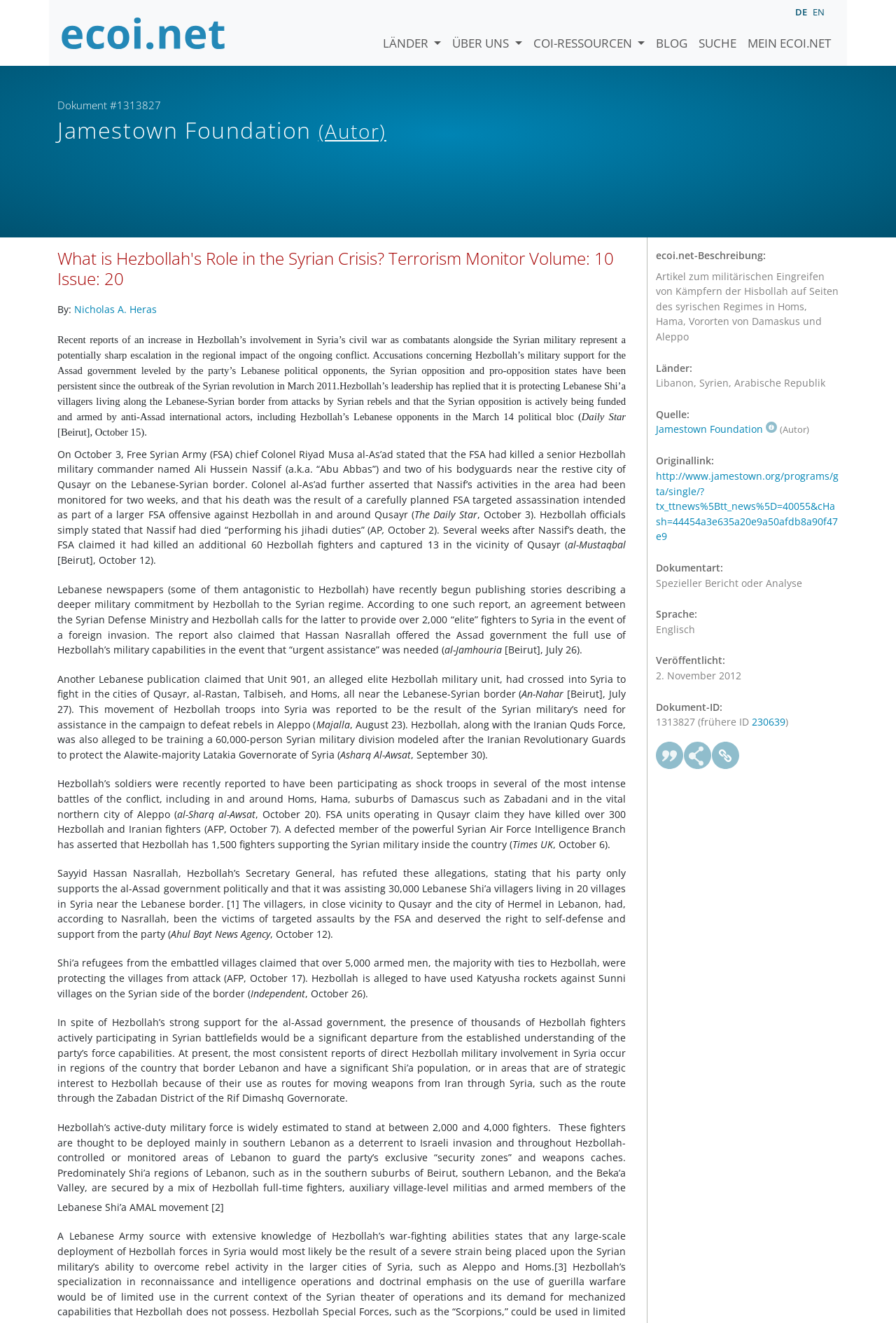Find the bounding box coordinates of the element I should click to carry out the following instruction: "go to the LÄNDER page".

[0.421, 0.01, 0.499, 0.04]